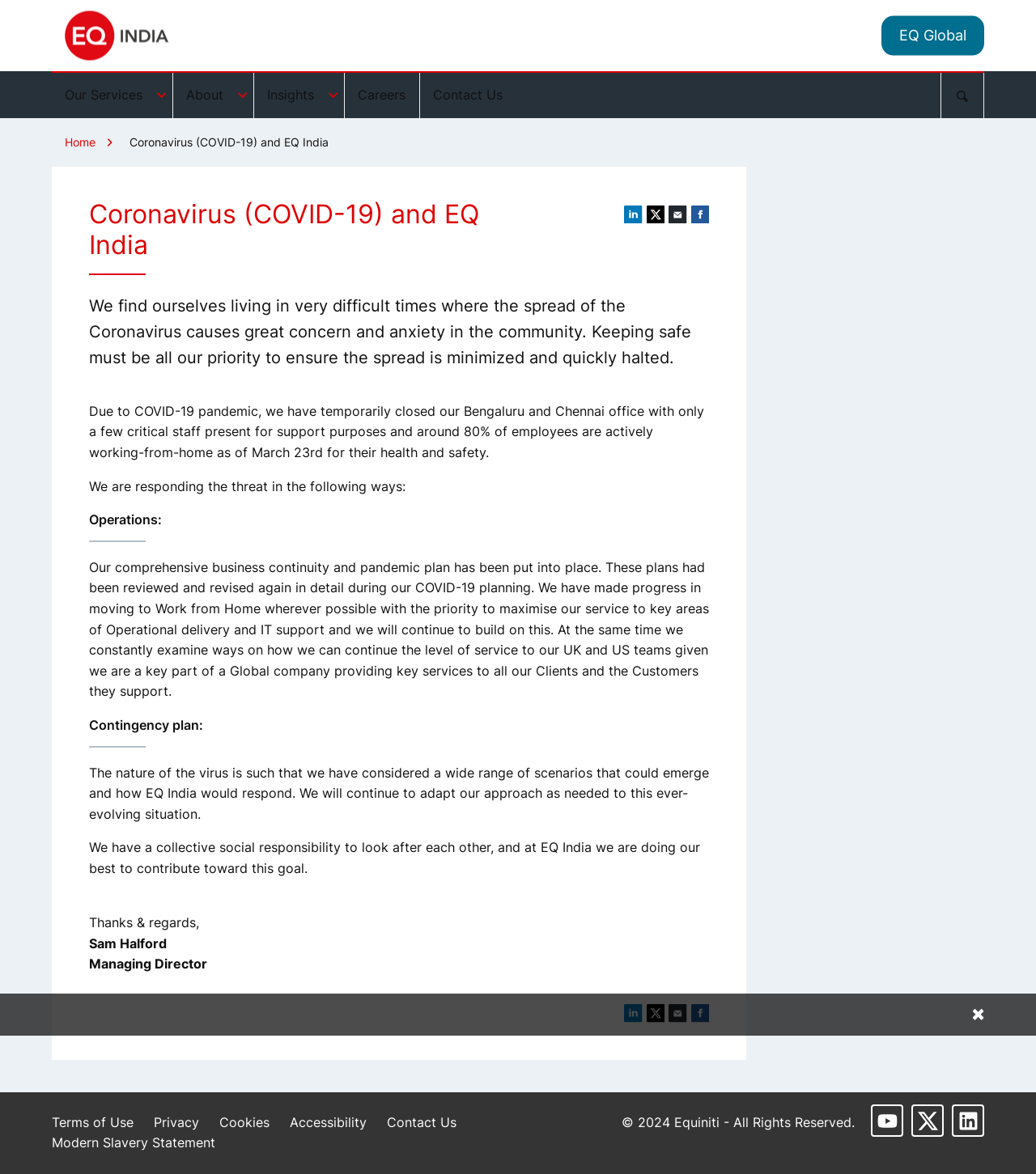Please find and report the primary heading text from the webpage.

Coronavirus (COVID-19) and EQ India